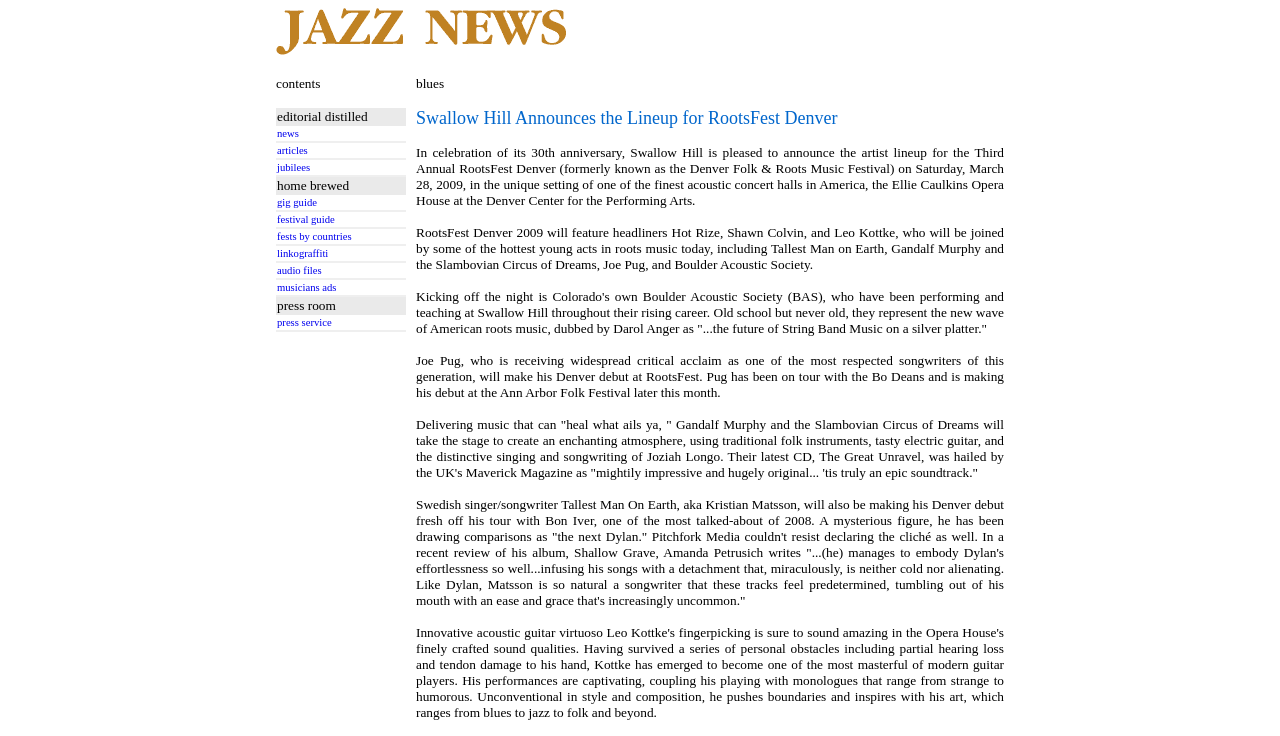How many headliners are mentioned in the festival lineup?
Based on the visual, give a brief answer using one word or a short phrase.

Three